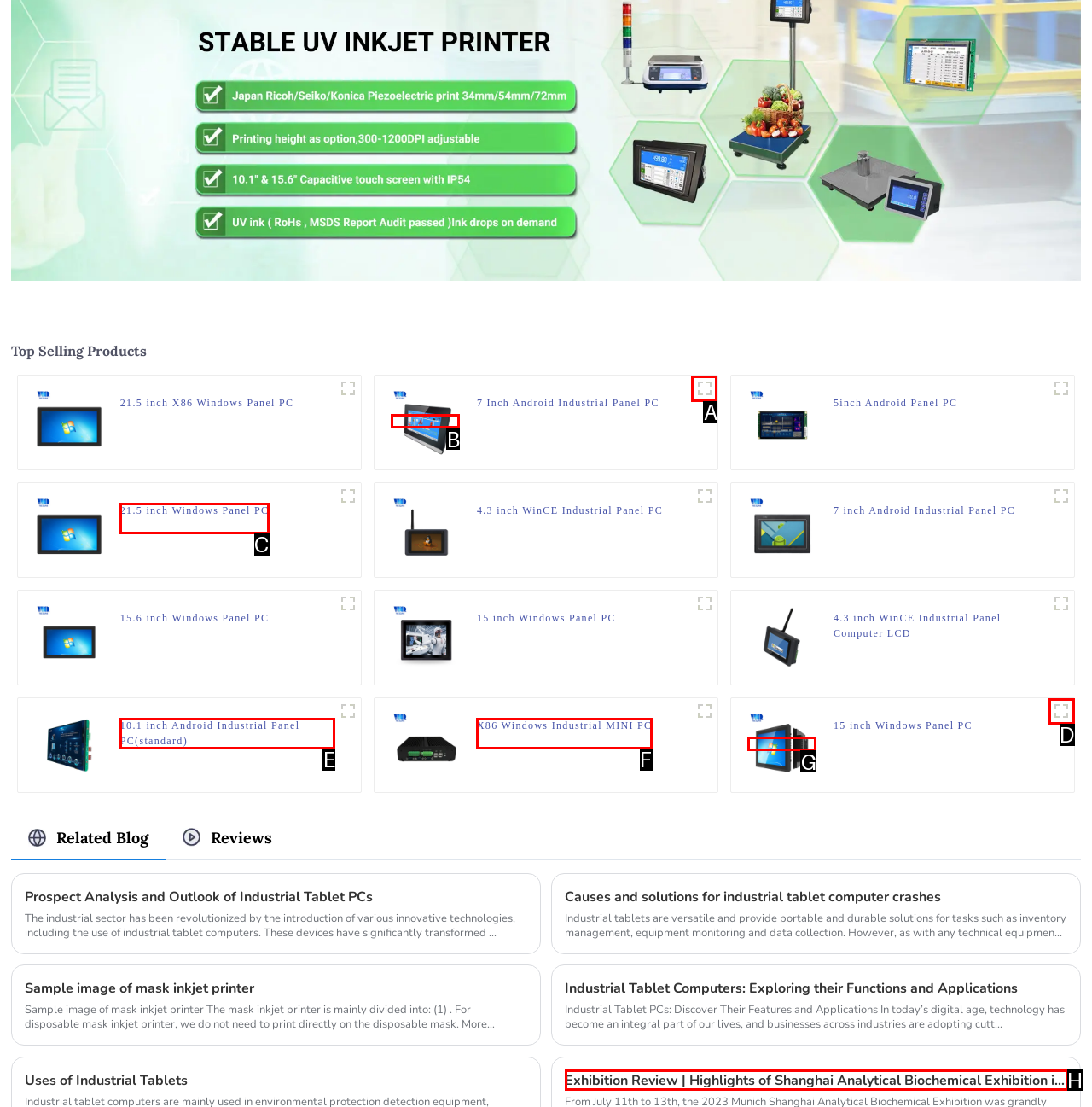Determine which HTML element matches the given description: X86 Windows Industrial MINI PC. Provide the corresponding option's letter directly.

F